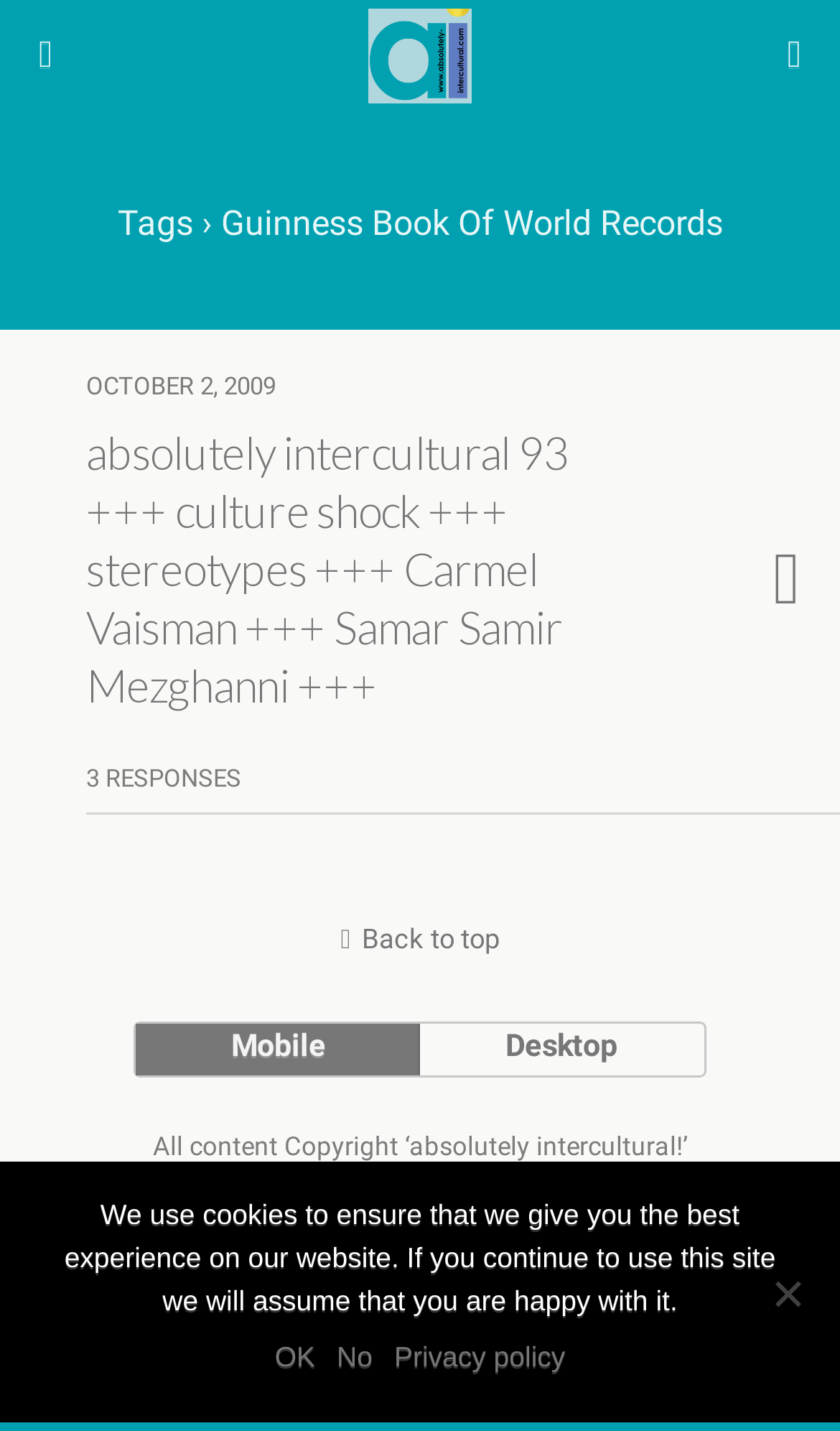Locate the bounding box of the UI element described in the following text: "Back to top".

[0.0, 0.645, 1.0, 0.669]